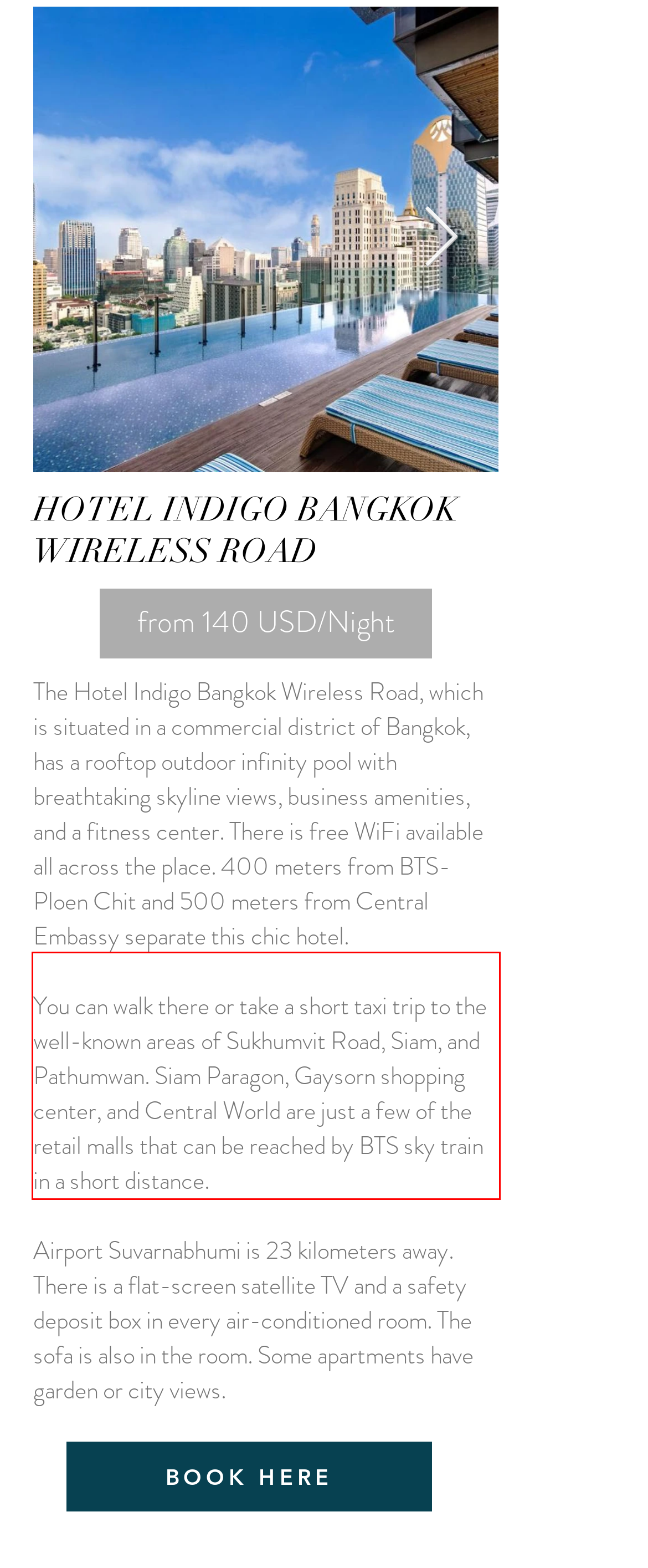Using the provided screenshot of a webpage, recognize the text inside the red rectangle bounding box by performing OCR.

You can walk there or take a short taxi trip to the well-known areas of Sukhumvit Road, Siam, and Pathumwan. Siam Paragon, Gaysorn shopping center, and Central World are just a few of the retail malls that can be reached by BTS sky train in a short distance.